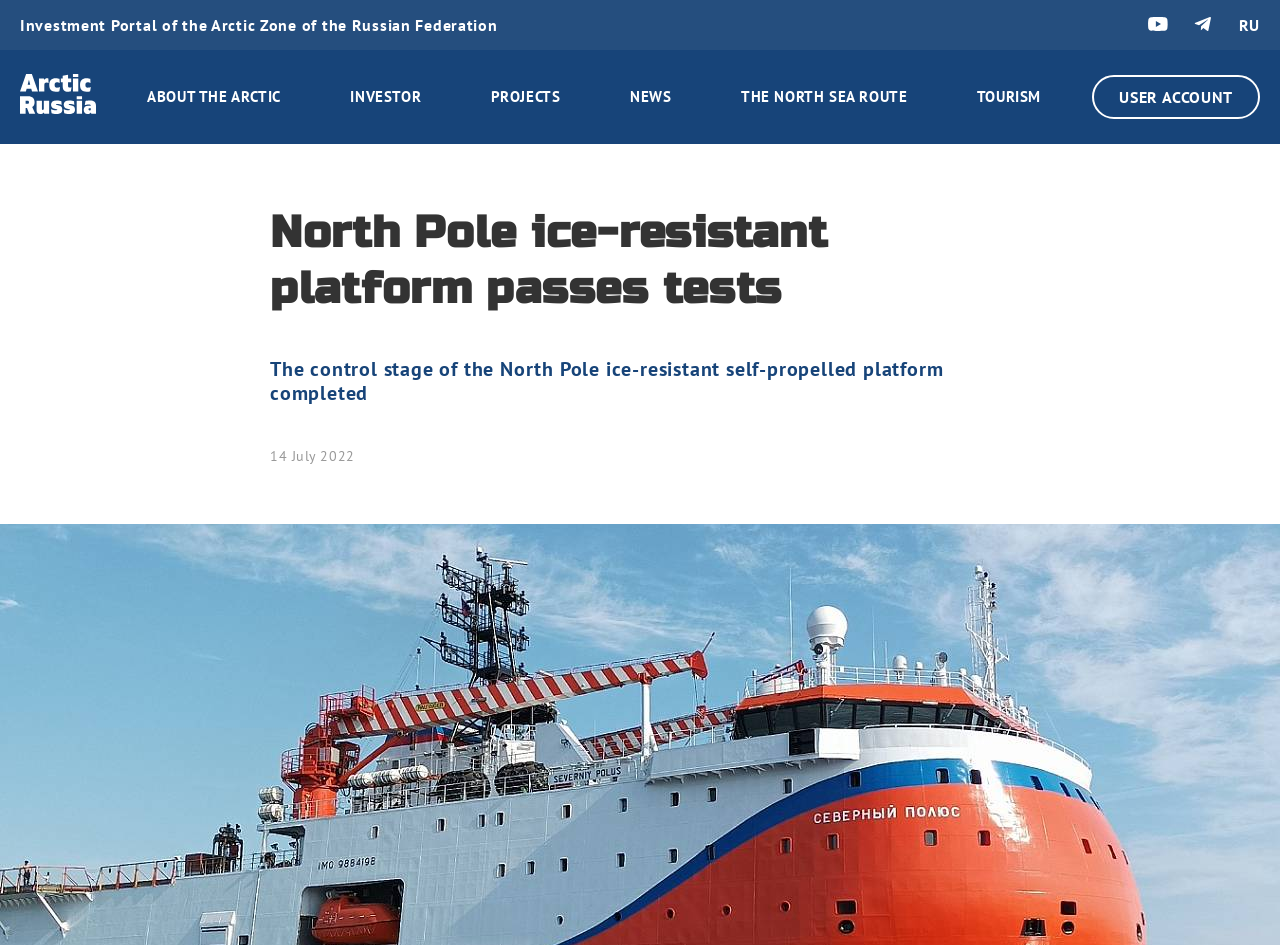Extract the bounding box coordinates of the UI element described by: "About the Arctic". The coordinates should include four float numbers ranging from 0 to 1, e.g., [left, top, right, bottom].

[0.115, 0.09, 0.219, 0.115]